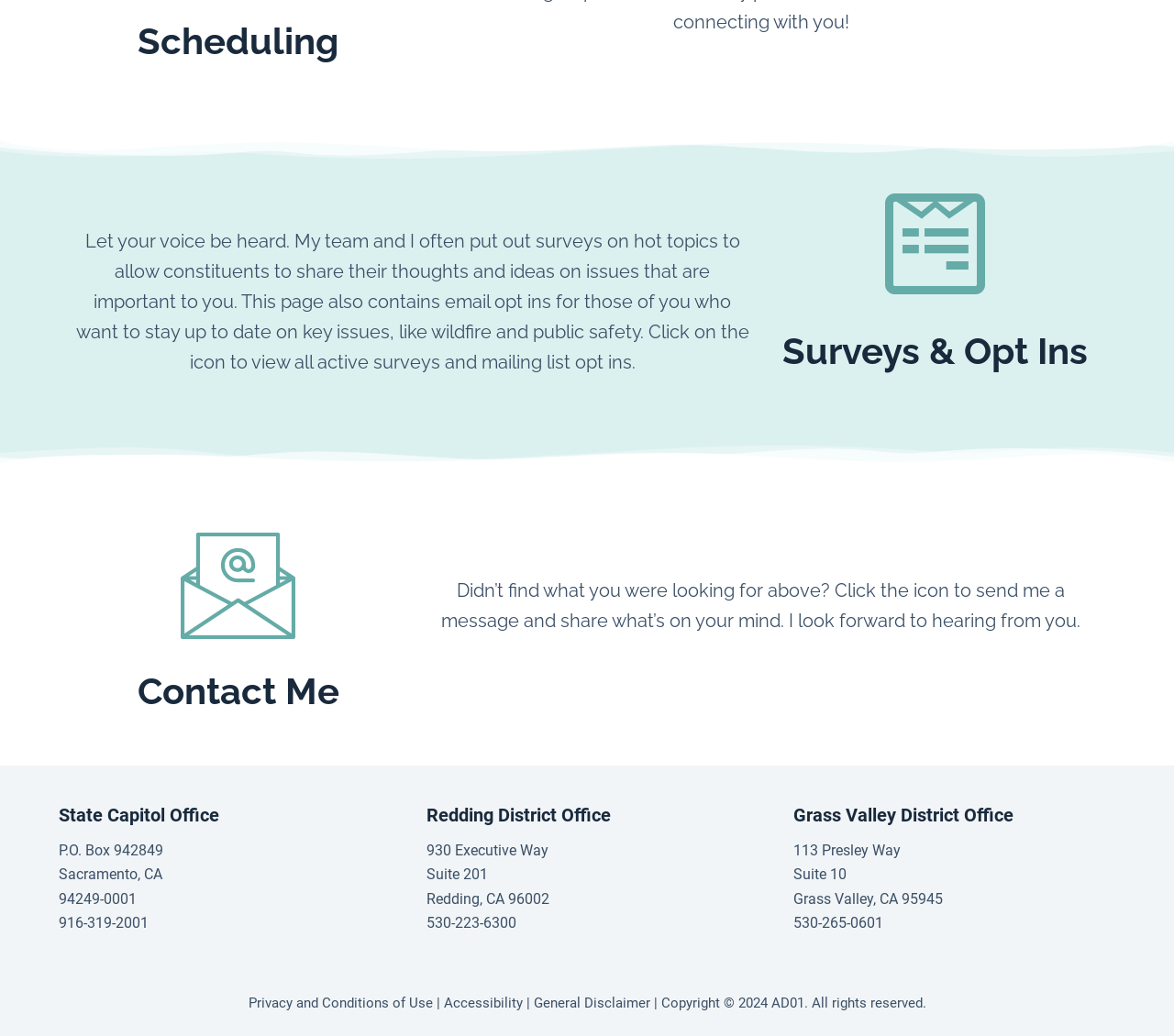Refer to the image and provide an in-depth answer to the question:
What is the copyright year of the website?

I found the copyright information at the bottom of the webpage, which states 'Copyright © 2024 AD01. All rights reserved'.